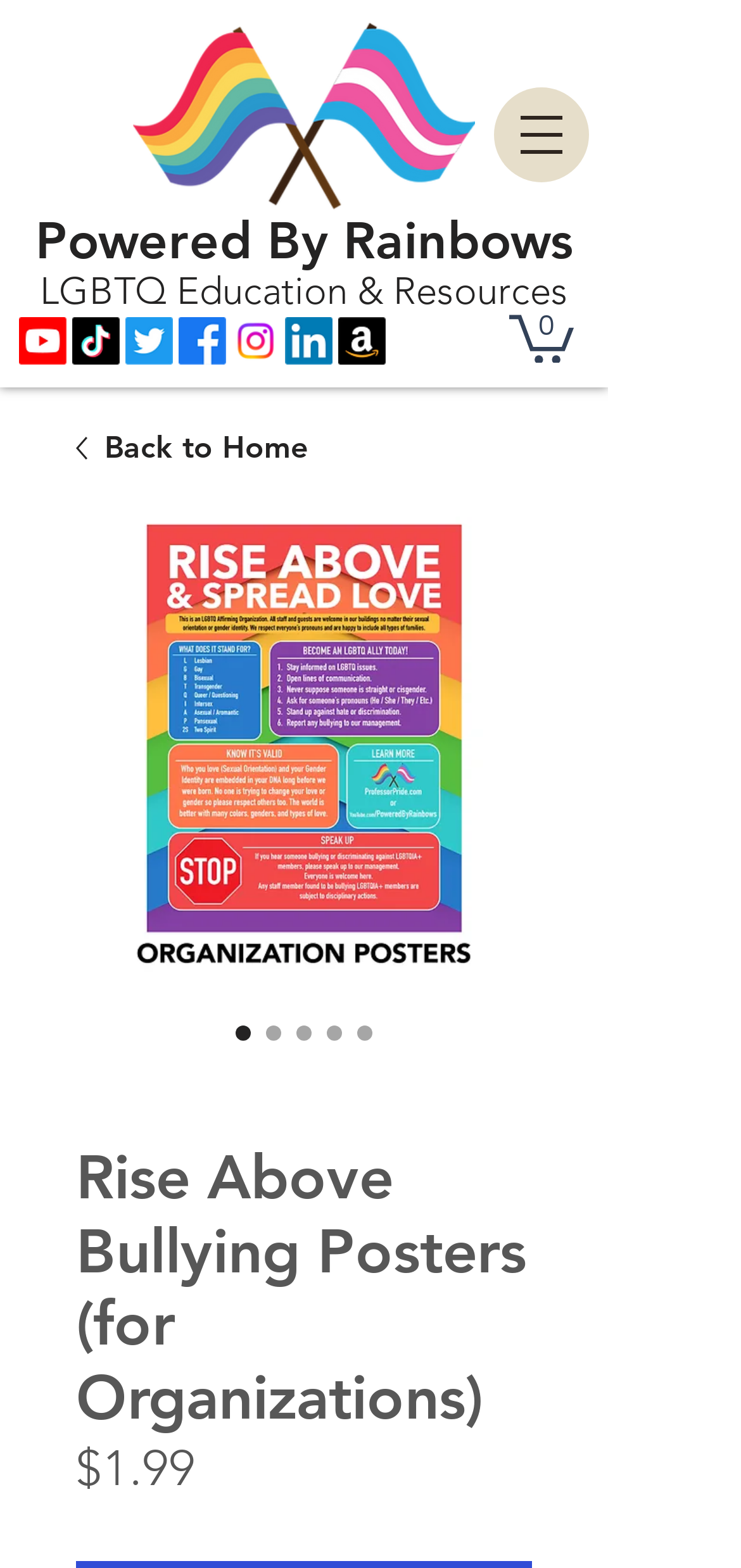Detail the various sections and features present on the webpage.

The webpage is about Rise Above Bullying Organization Posters, which come in both English and Spanish versions. At the top left, there is a logo image of PBR, and next to it, there is a heading that reads "Powered By Rainbows" and another heading that reads "LGBTQ Education & Resources". Below these headings, there is a social bar with links to various social media platforms, including Youtube, TikTok, Twitter, Facebook, Instagram, LinkedIn, and Amazon, each accompanied by its respective icon.

On the top right, there is a button to open the navigation menu, and next to it, there is a link to the cart with 0 items. Below the social bar, there is a main section that appears to be a product page. It features an image of the Rise Above Bullying Posters, and below the image, there are several radio buttons with the same label, "Rise Above Bullying Posters (for Organizations)". 

Above the radio buttons, there is a heading with the same label, and below them, there is a price section with a heading that reads "Price" and a static text that reads "$1.99". There is also a link to go back to the home page, accompanied by a small icon.